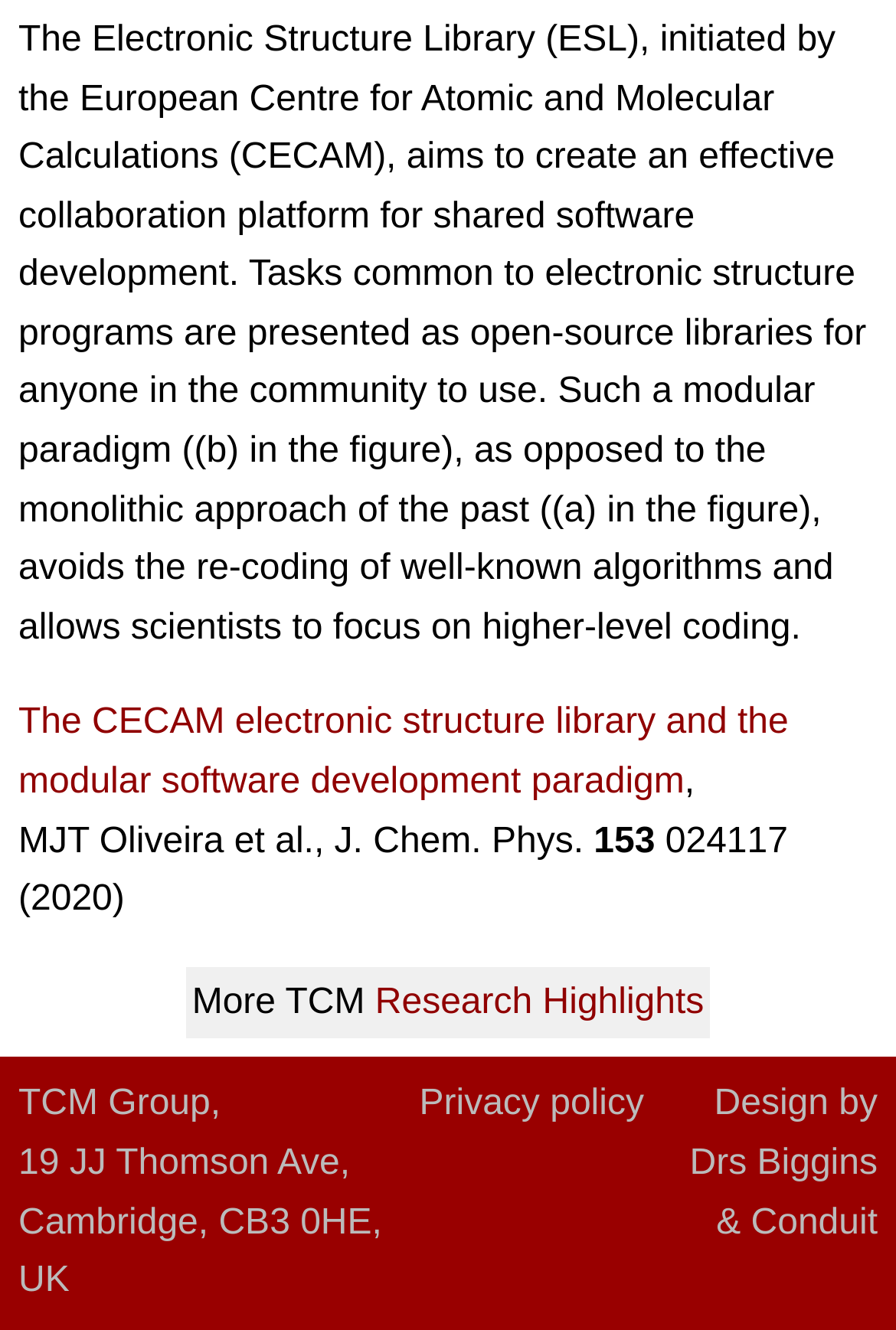Given the description "Conduit", provide the bounding box coordinates of the corresponding UI element.

[0.838, 0.904, 0.979, 0.934]